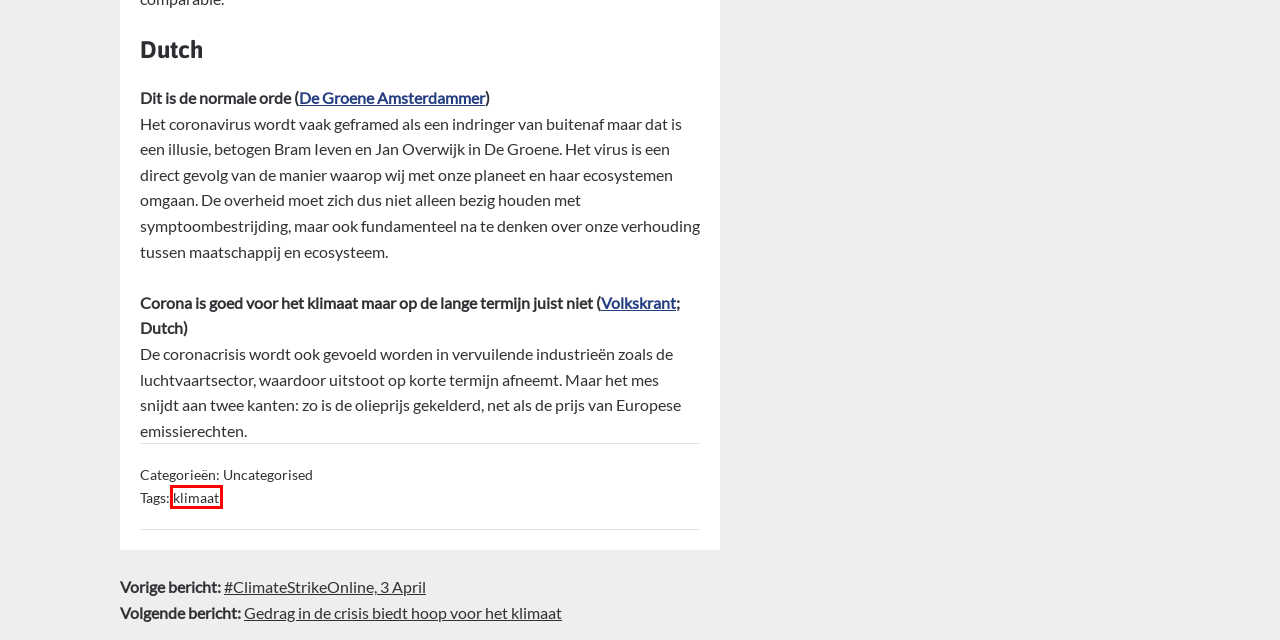Look at the screenshot of a webpage with a red bounding box and select the webpage description that best corresponds to the new page after clicking the element in the red box. Here are the options:
A. Gedrag in de crisis biedt hoop voor het klimaat – Scientists4Future NL
B. Uncategorised – Scientists4Future NL
C. Future Scientists Webinar – Scientists4Future NL
D. Oproep aan Tweede Kamerleden: neem het klimaat serieus – Scientists4Future NL
E. webmaster – Scientists4Future NL
F. klimaat – Scientists4Future NL
G. Climatologist makes clear: We’re still on pandemic path with global warming - The Boston Globe
H. #ClimateStrikeOnline, 3 April – Scientists4Future NL

F